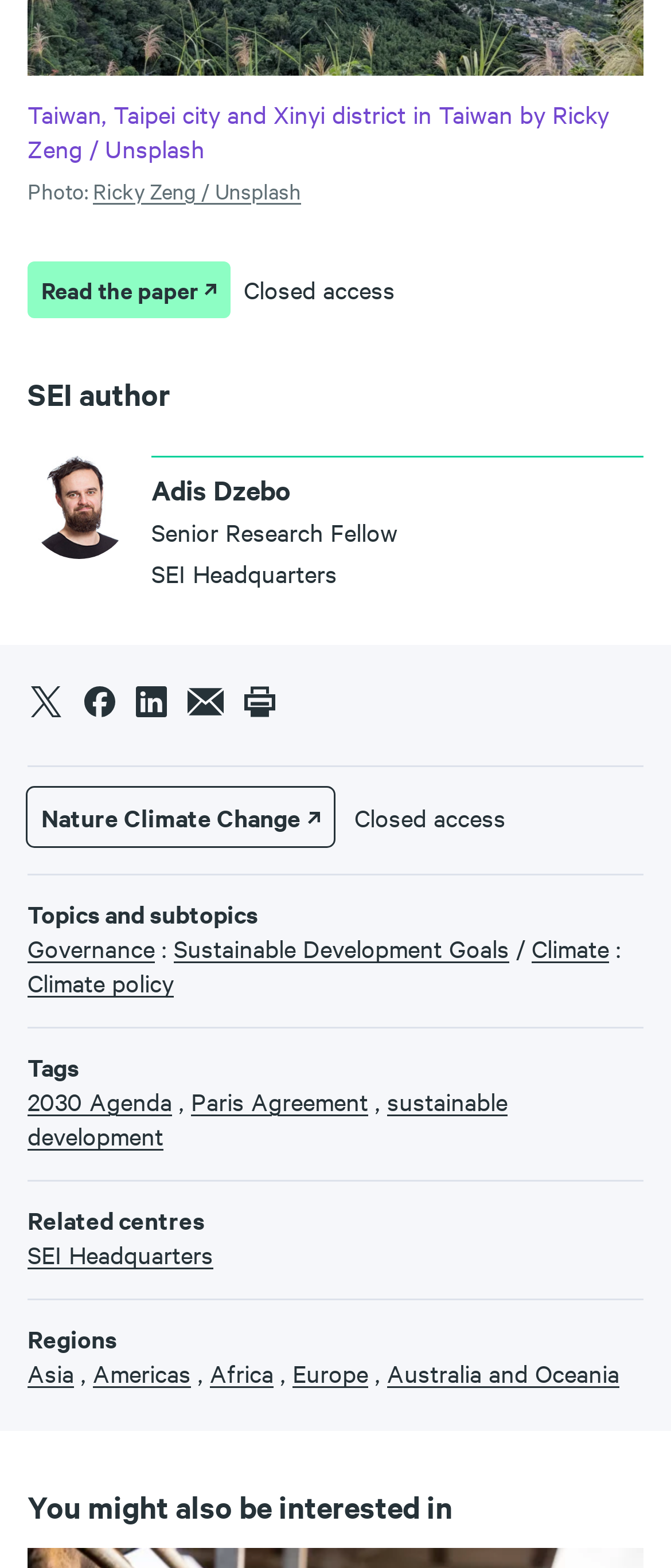Using the element description: "Ricky Zeng / Unsplash﻿", determine the bounding box coordinates. The coordinates should be in the format [left, top, right, bottom], with values between 0 and 1.

[0.138, 0.11, 0.449, 0.13]